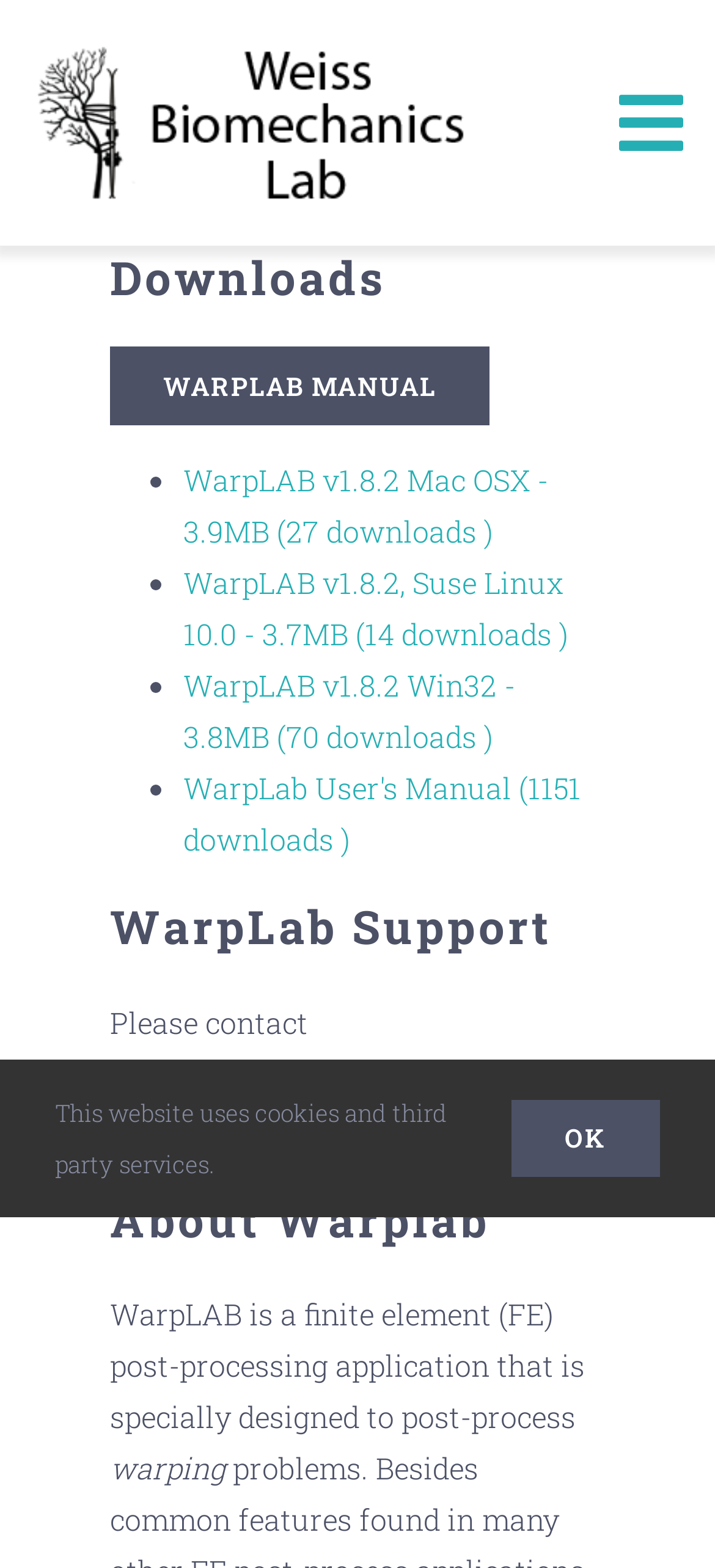What is the purpose of WarpLAB?
Please craft a detailed and exhaustive response to the question.

According to the 'About Warplab' section, WarpLAB is a finite element (FE) post-processing application that is specially designed to post-process.